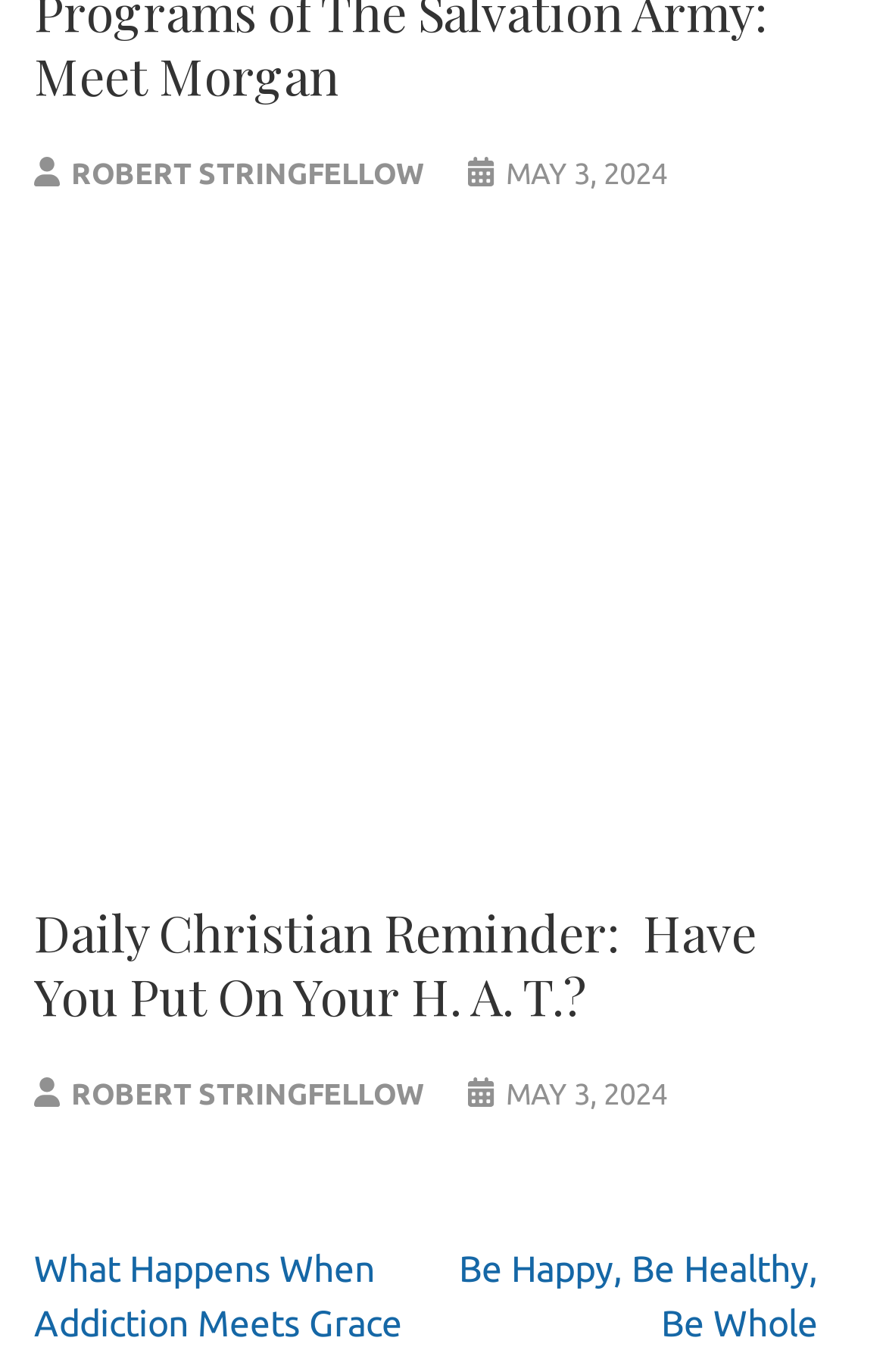Please find and report the bounding box coordinates of the element to click in order to perform the following action: "read the daily Christian reminder". The coordinates should be expressed as four float numbers between 0 and 1, in the format [left, top, right, bottom].

[0.038, 0.655, 0.923, 0.748]